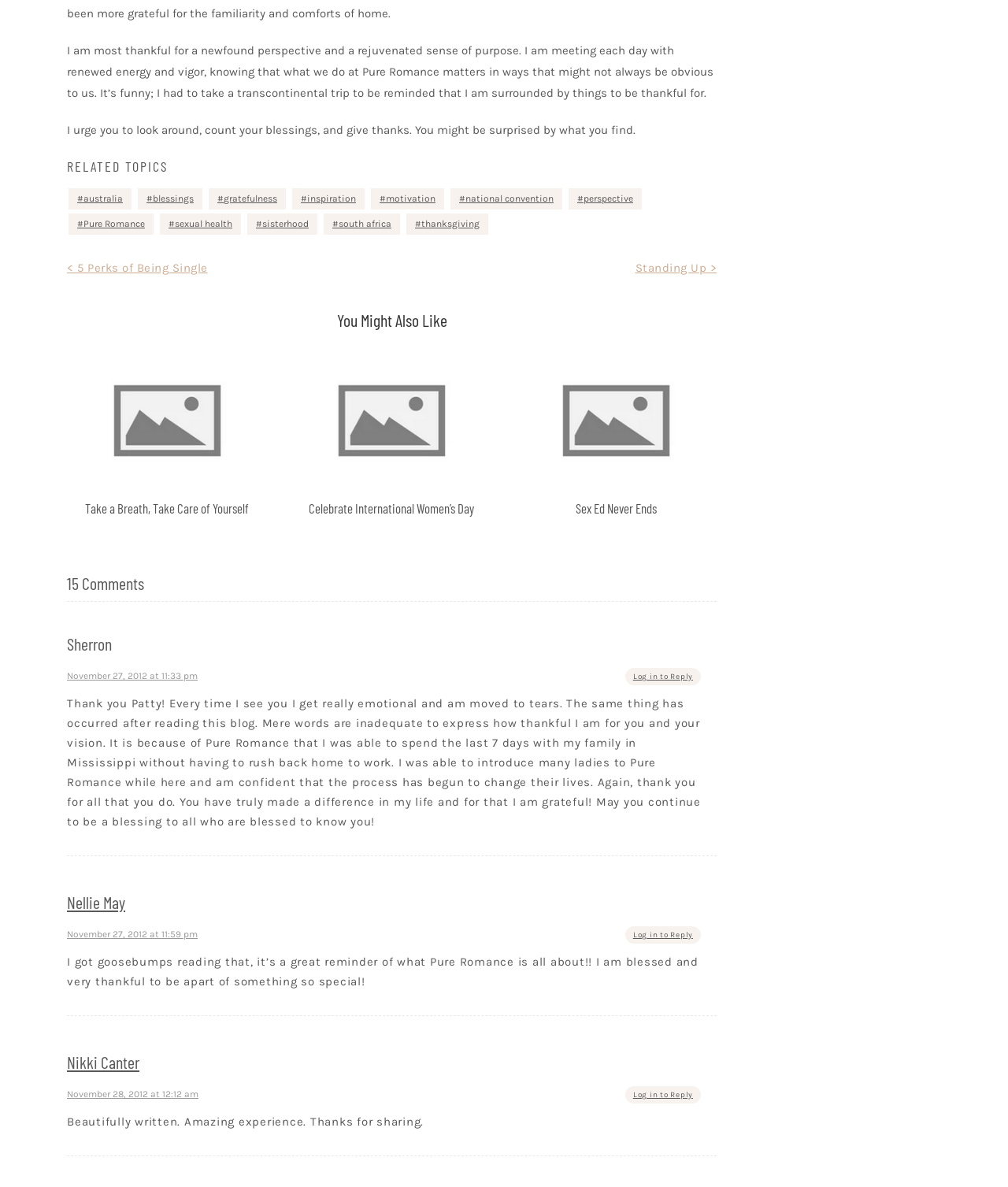Give a one-word or short phrase answer to this question: 
What is the author of the first blog post?

Patty